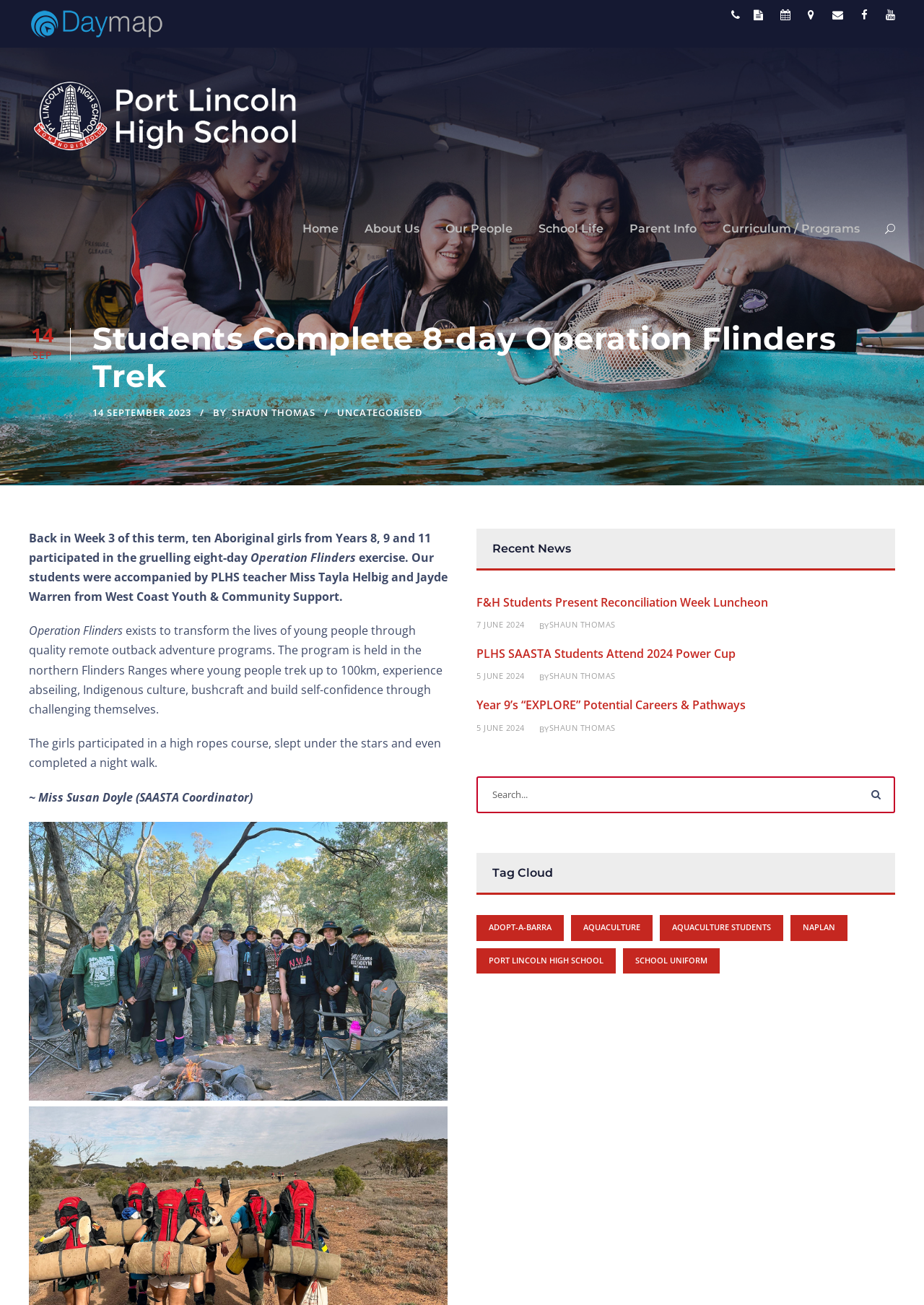Can you find and generate the webpage's heading?

Students Complete 8-day Operation Flinders Trek